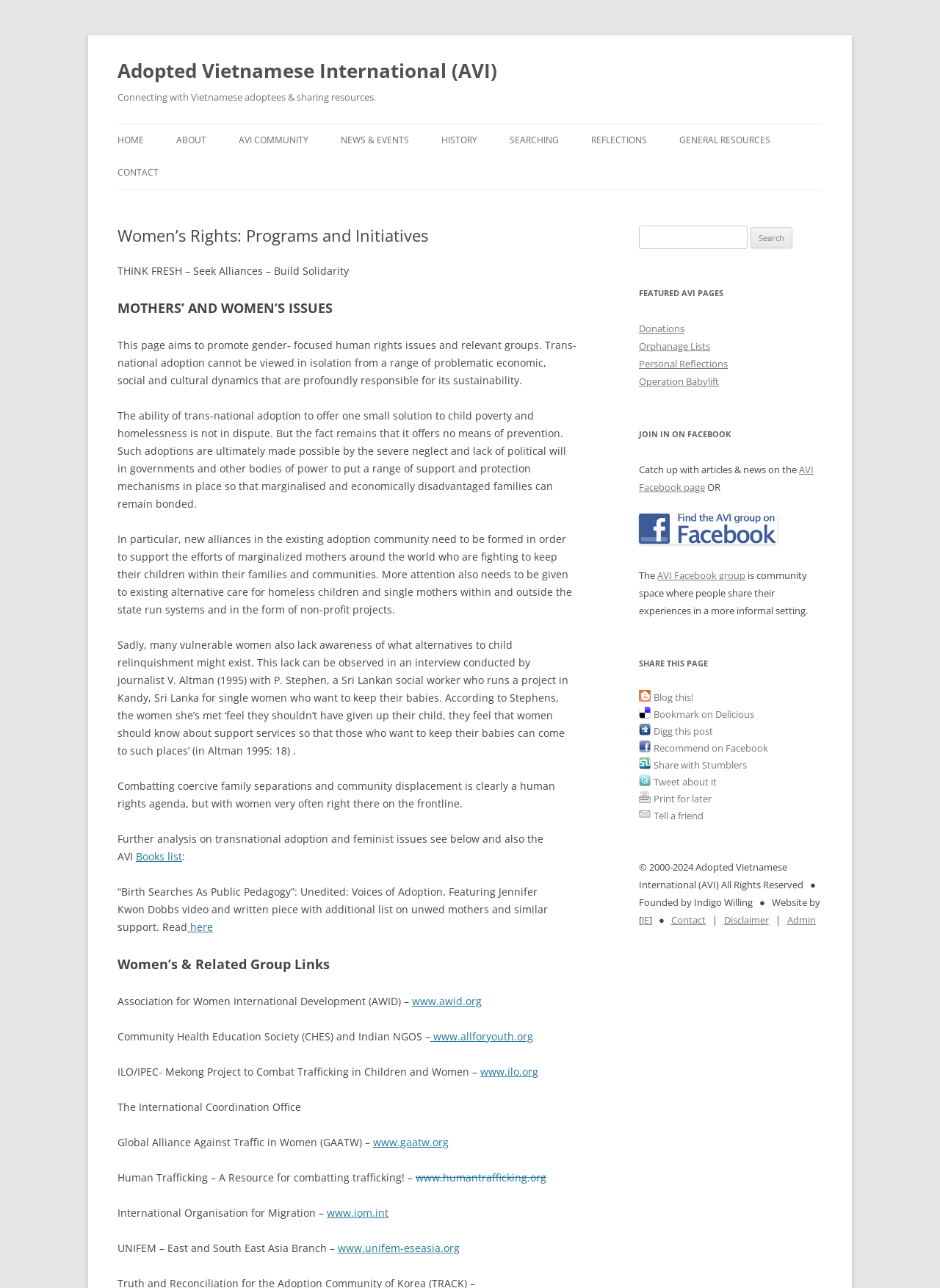Determine the bounding box for the UI element as described: "Who’s Involved". The coordinates should be represented as four float numbers between 0 and 1, formatted as [left, top, right, bottom].

[0.188, 0.122, 0.344, 0.145]